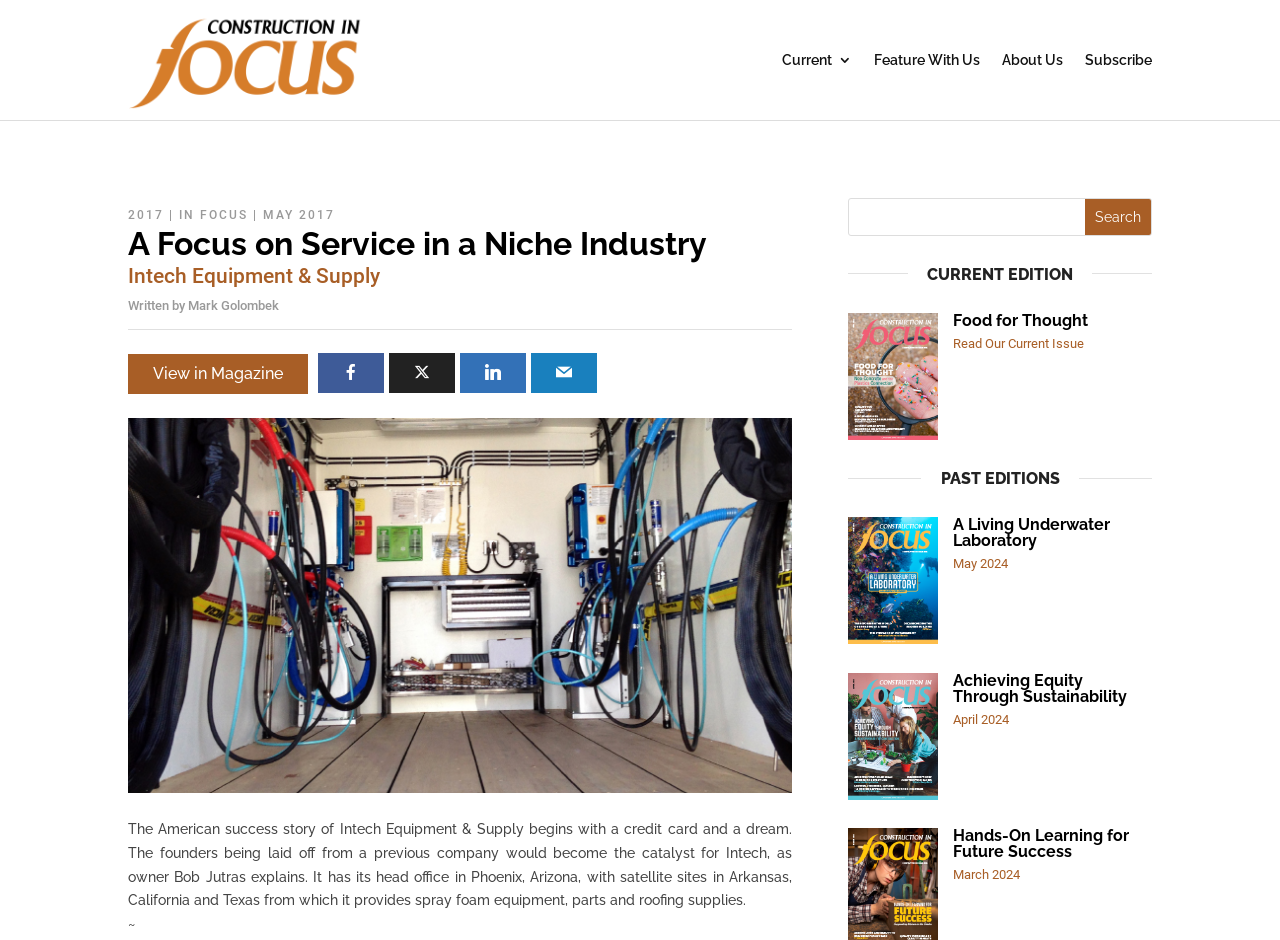Kindly determine the bounding box coordinates for the clickable area to achieve the given instruction: "Click on the 'Subscribe' link".

[0.848, 0.011, 0.9, 0.117]